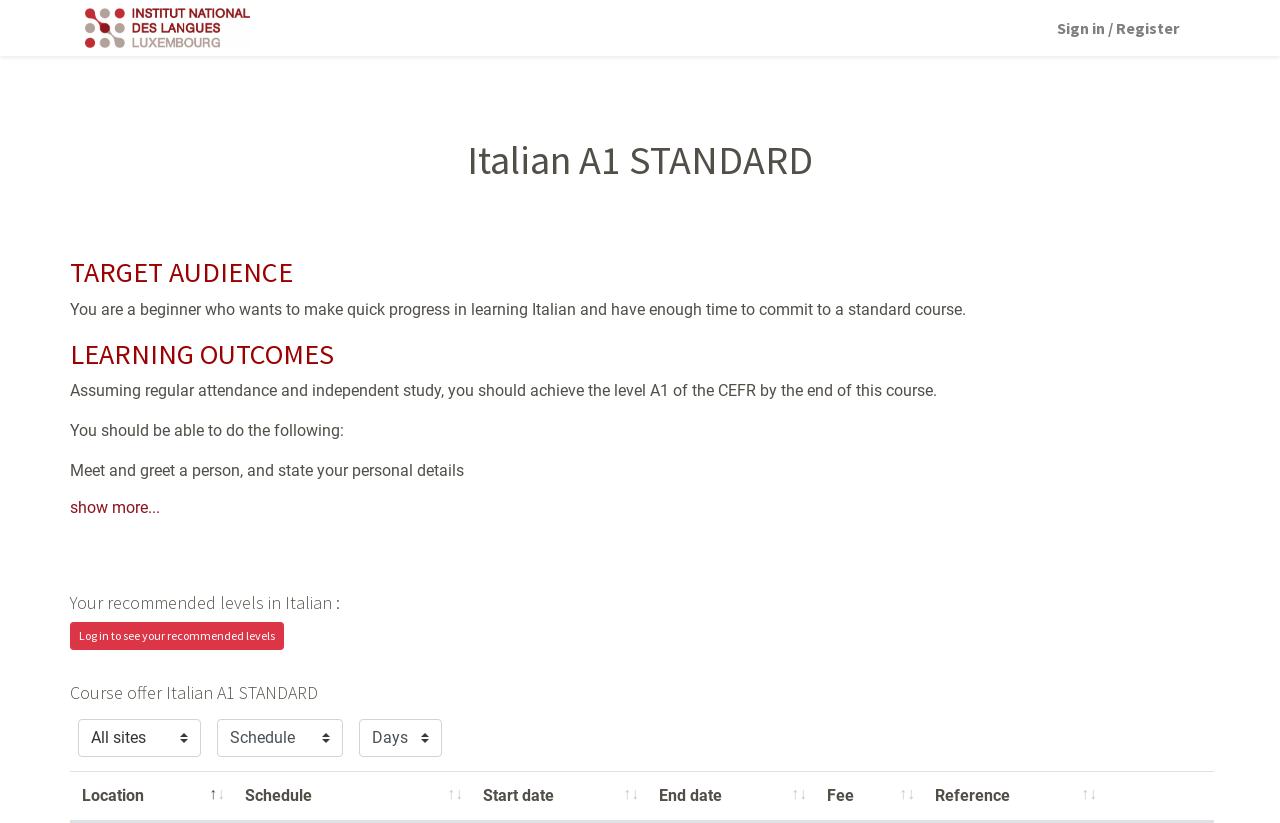What is the purpose of the 'Sign in / Register' link?
Based on the screenshot, respond with a single word or phrase.

To sign in or register